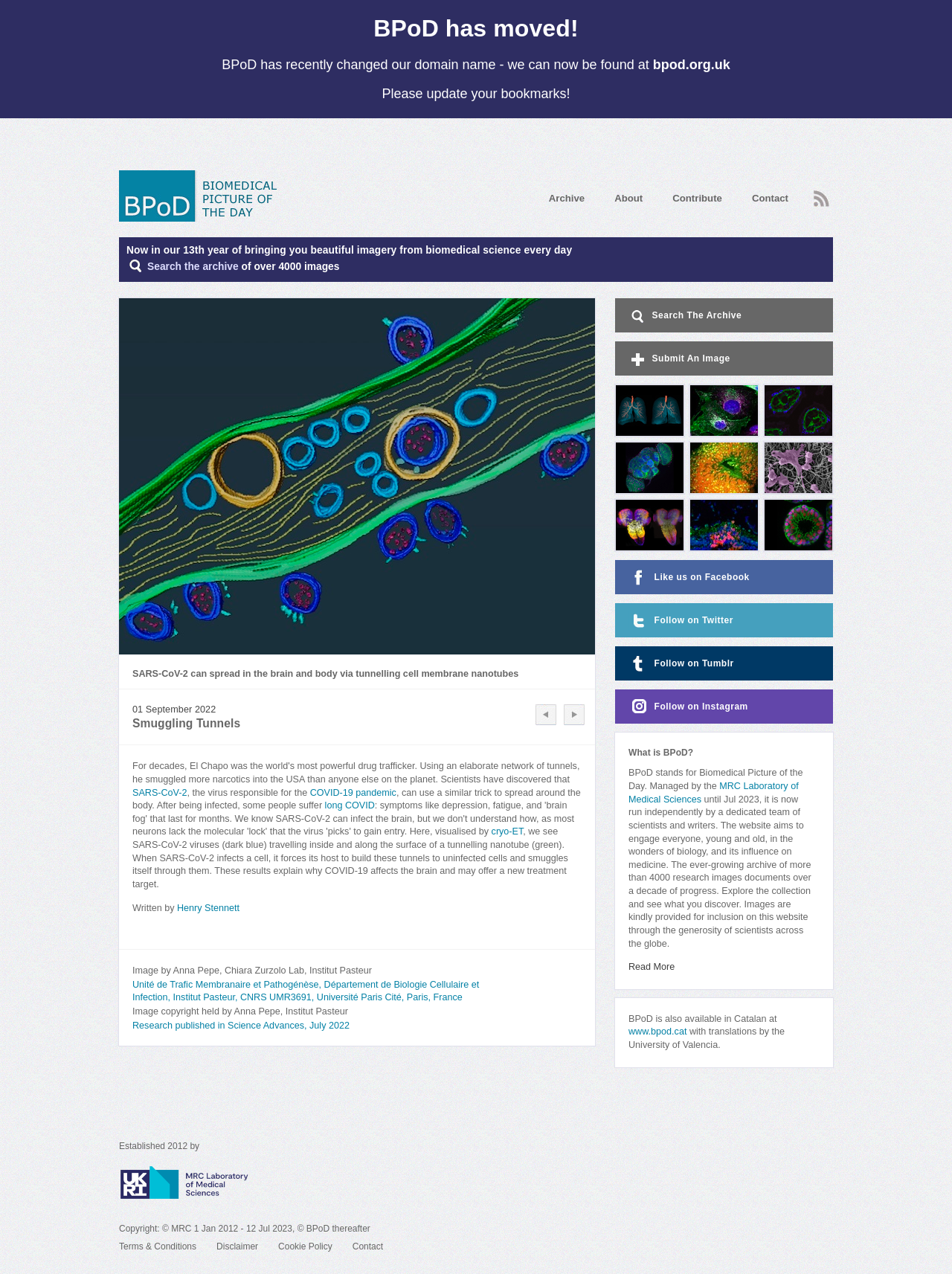Predict the bounding box coordinates of the UI element that matches this description: "Previous". The coordinates should be in the format [left, top, right, bottom] with each value between 0 and 1.

[0.562, 0.553, 0.584, 0.569]